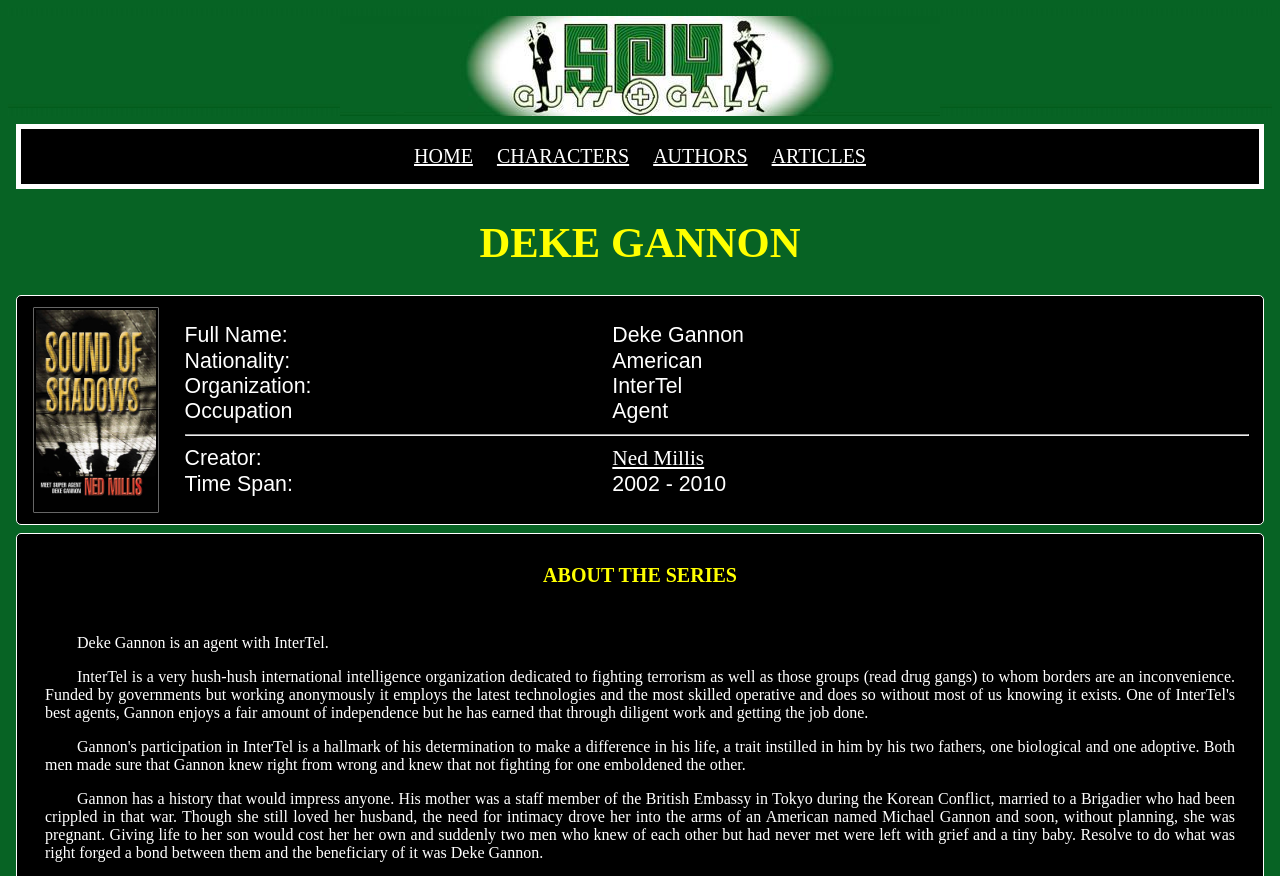What is Deke Gannon's nationality?
Please answer the question with a detailed and comprehensive explanation.

I found this information by looking at the table layout on the webpage, specifically the row that contains the label 'Nationality:' and the corresponding value 'American'.